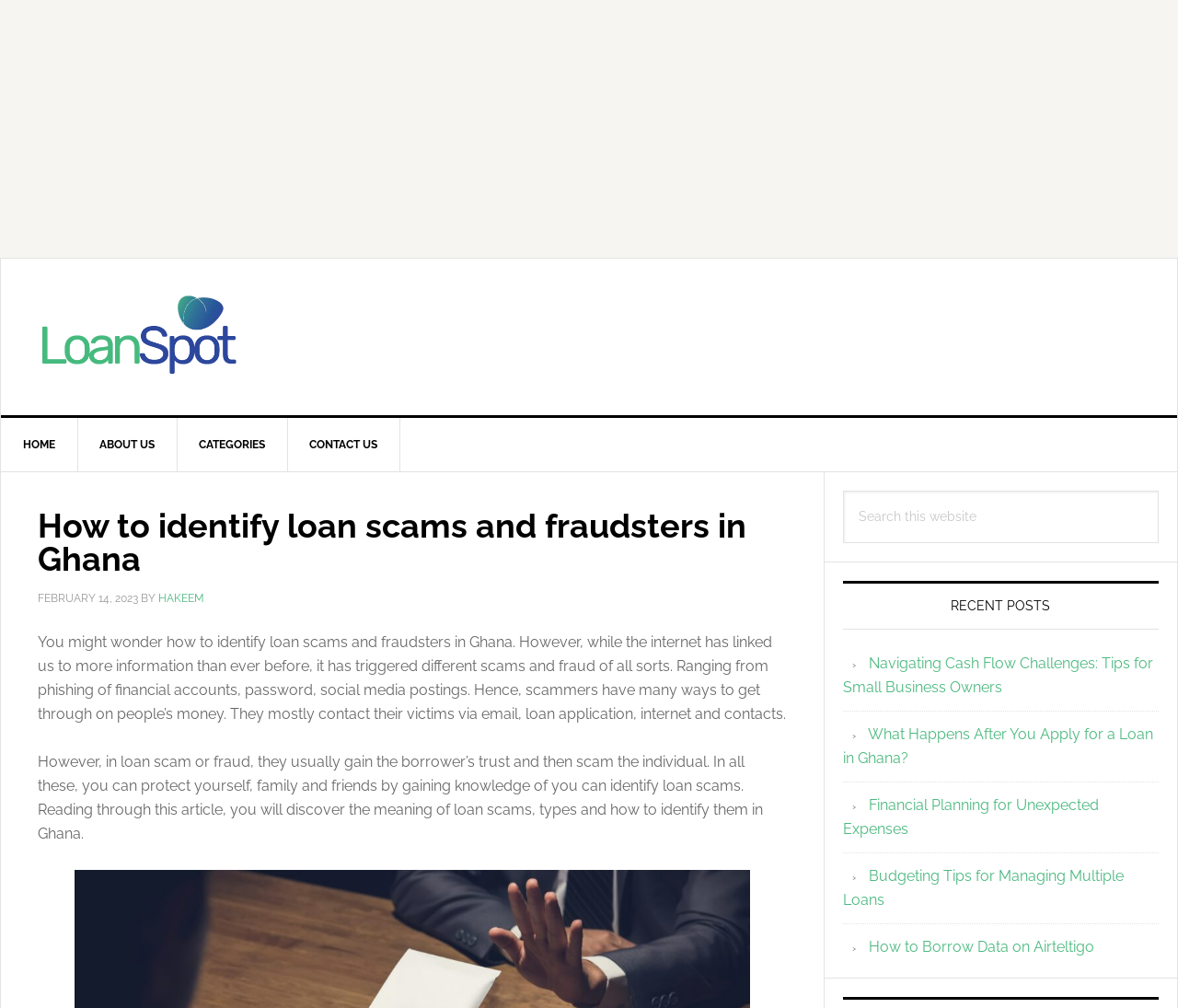What is the date of the article?
Please provide a comprehensive answer based on the visual information in the image.

The date of the article can be determined by reading the text 'FEBRUARY 14, 2023' which is located below the heading, indicating that the article was published on February 14, 2023.